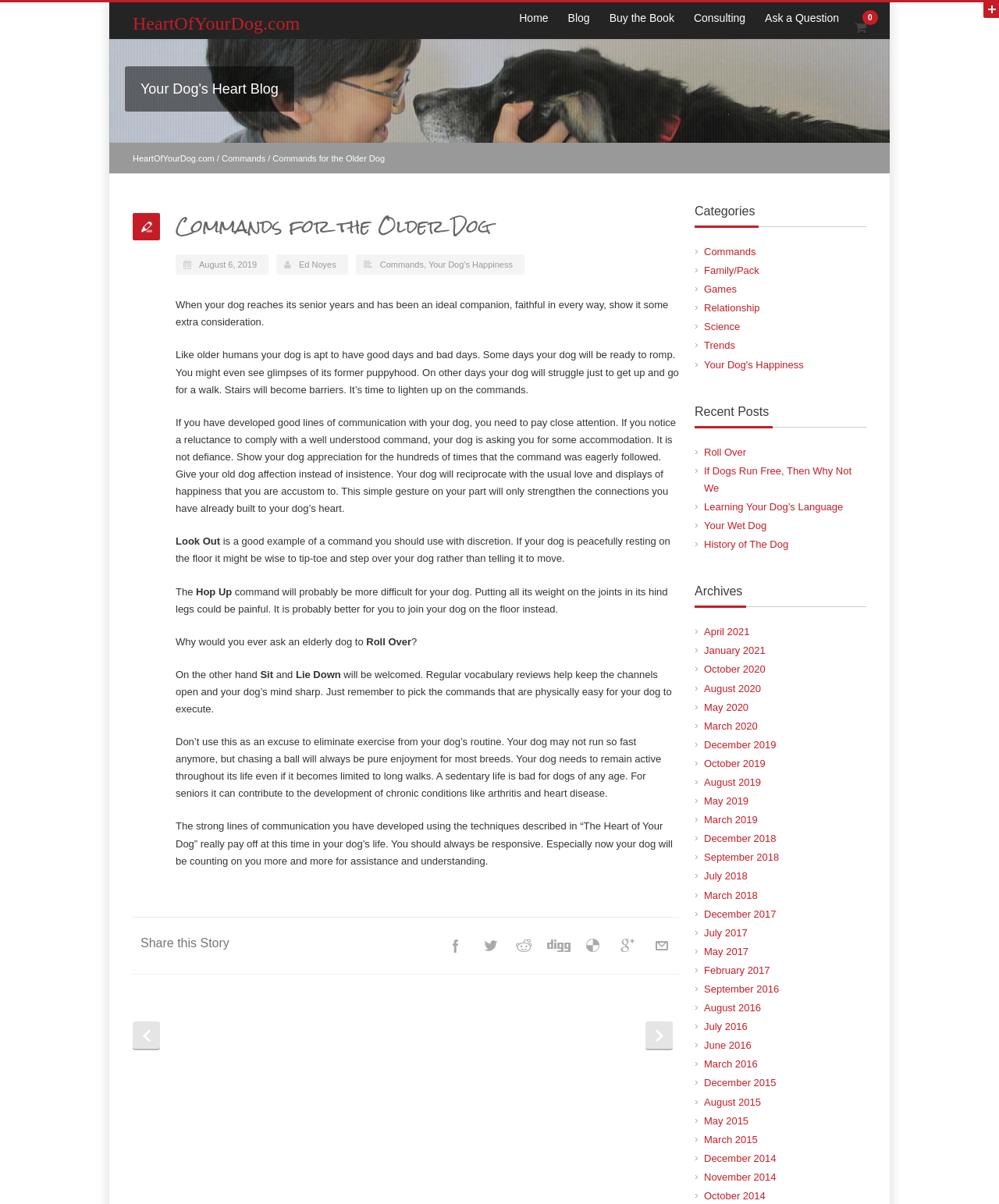What is the date of the current post?
Based on the image content, provide your answer in one word or a short phrase.

August 6, 2019